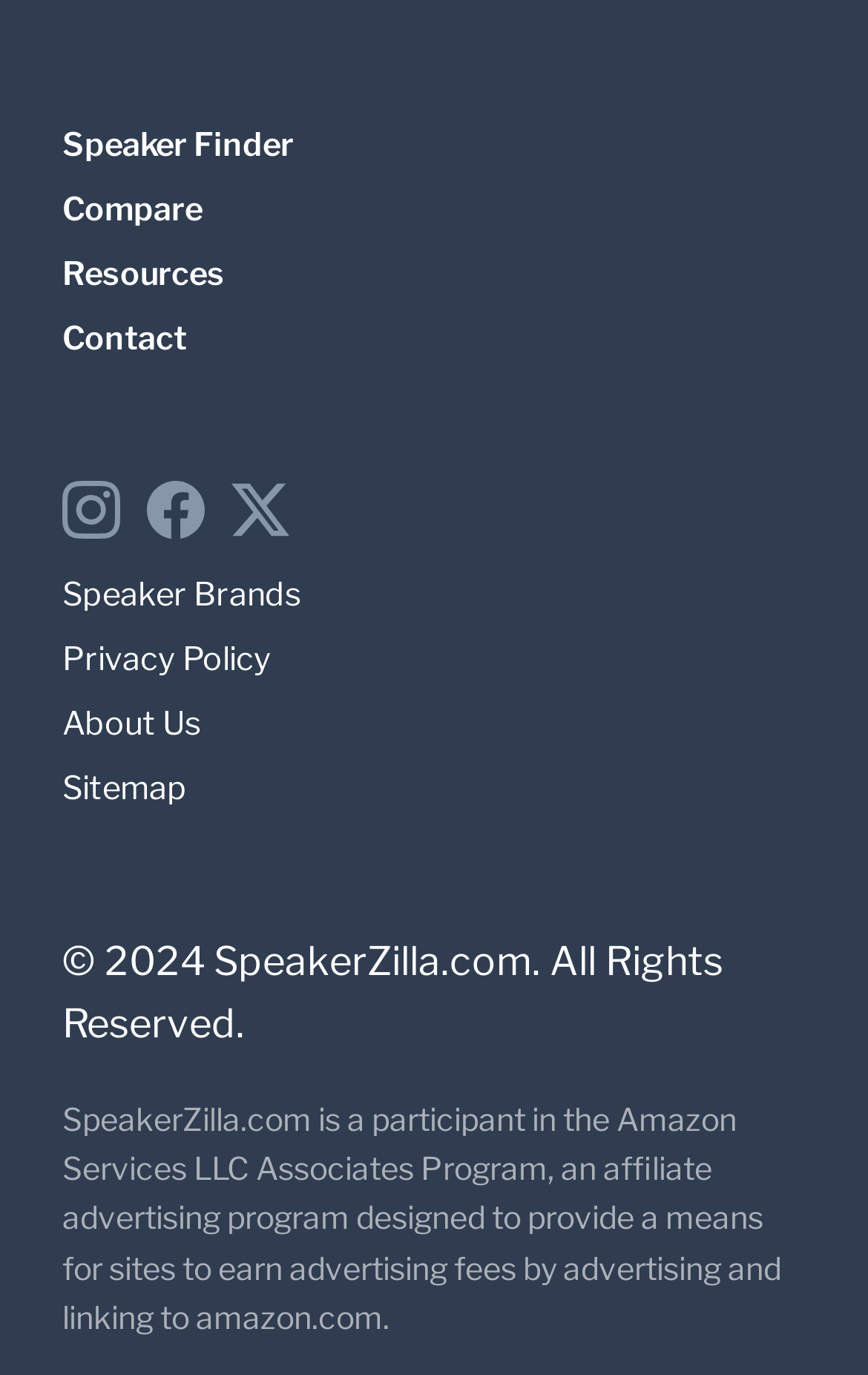Determine the bounding box coordinates for the area you should click to complete the following instruction: "Read About Us".

[0.072, 0.511, 0.231, 0.54]